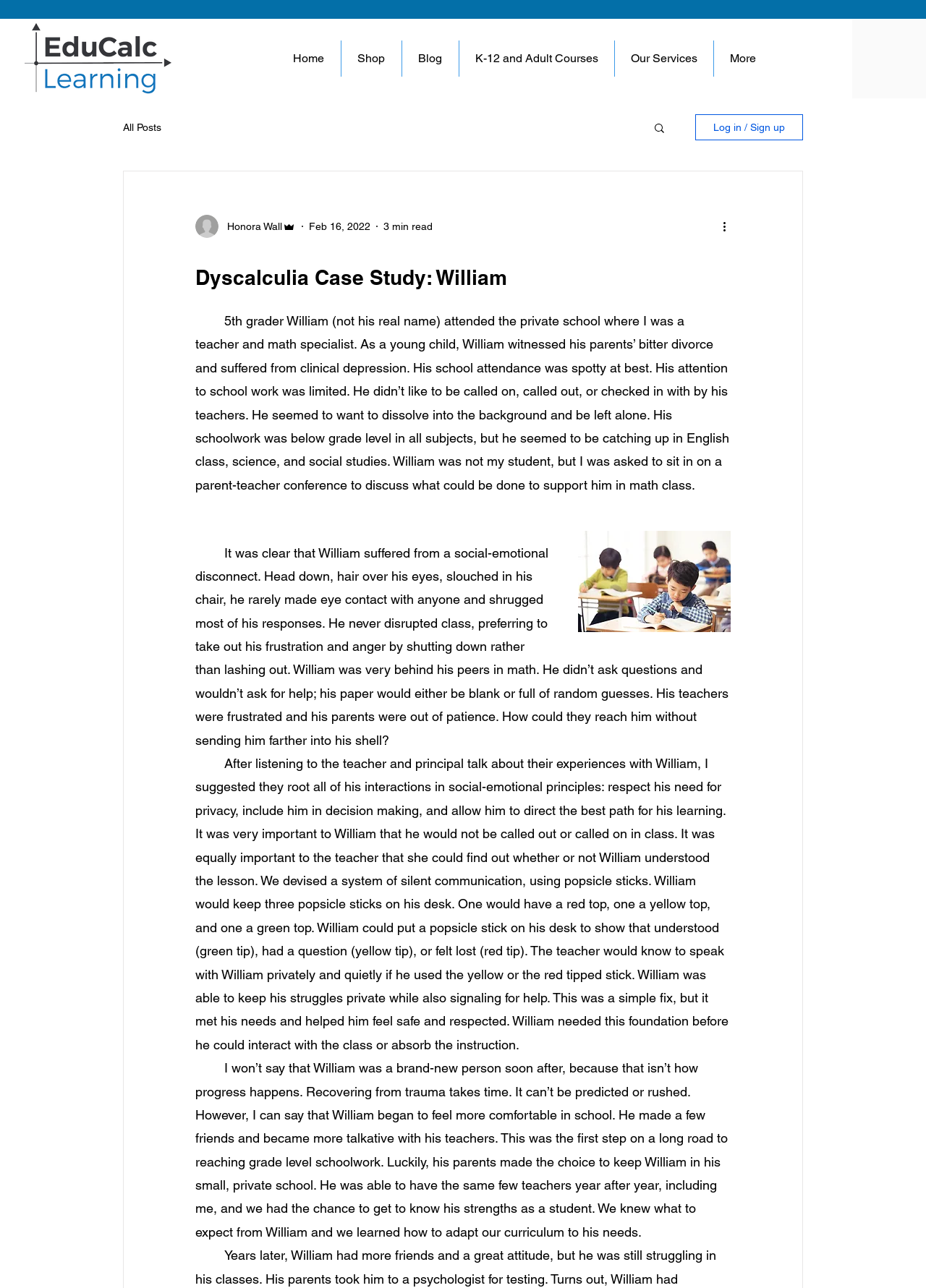Give a short answer using one word or phrase for the question:
What is the name of the student in the case study?

William